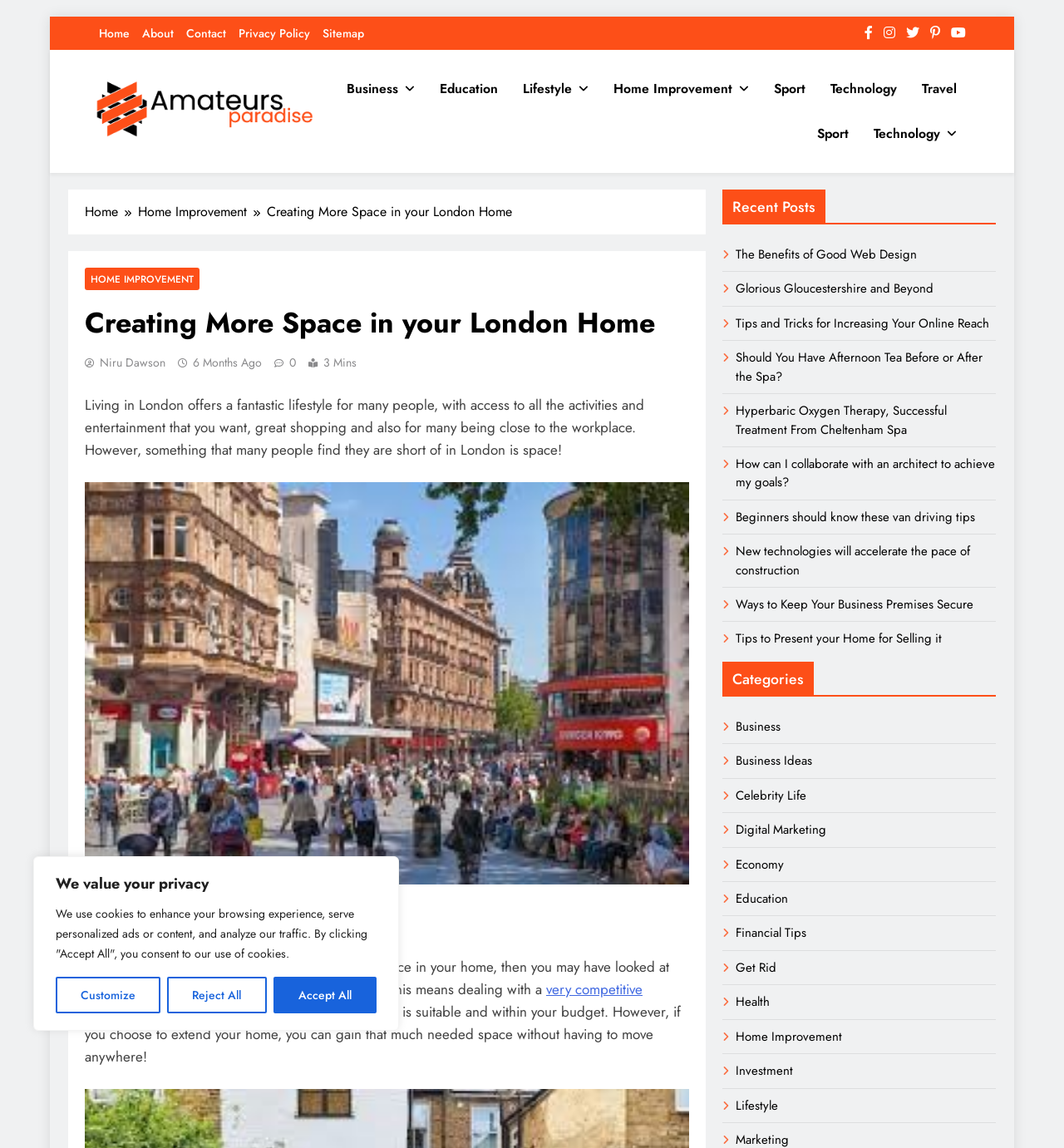How many recent posts are listed on the webpage?
Using the image as a reference, give a one-word or short phrase answer.

9